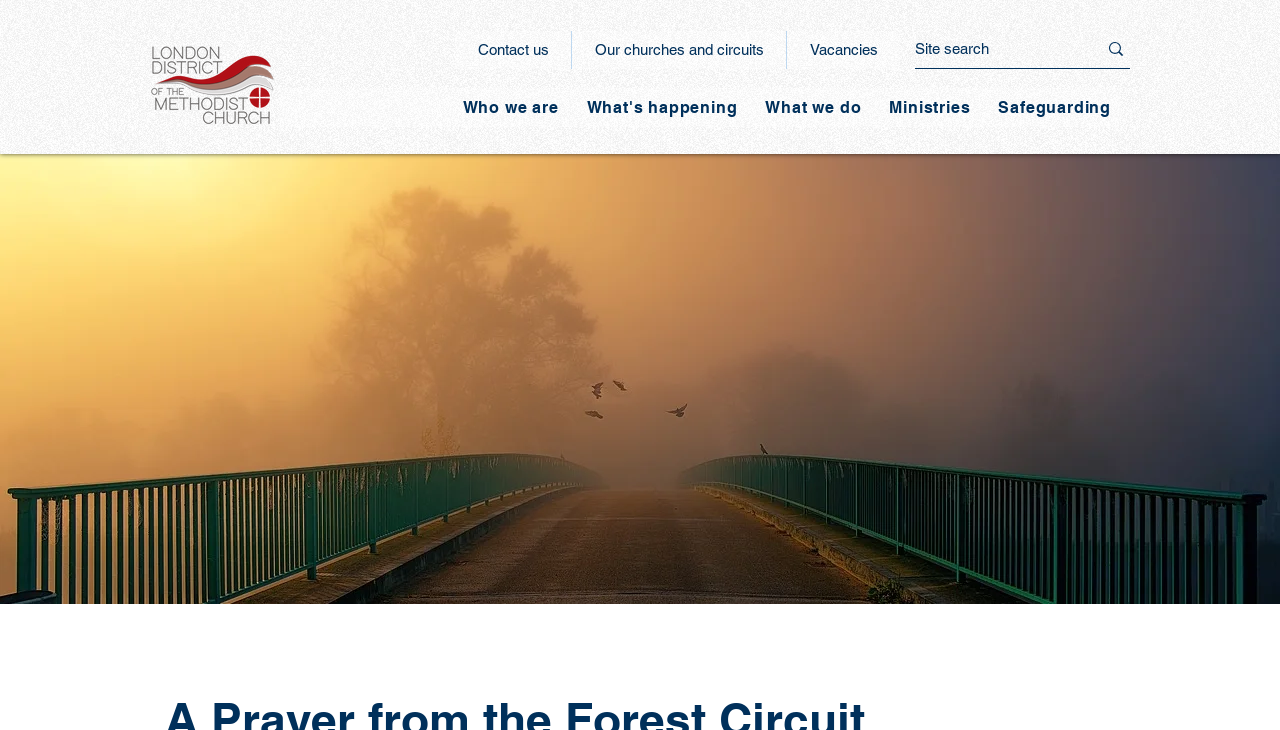Please identify the bounding box coordinates for the region that you need to click to follow this instruction: "Explore the 'Latest' section".

None